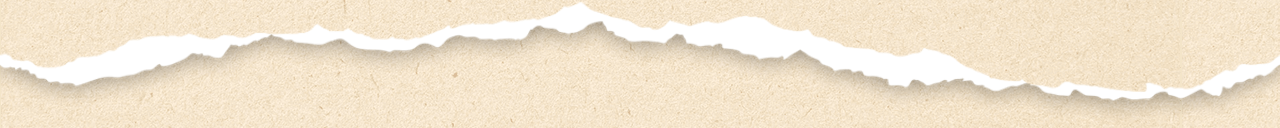Answer this question in one word or a short phrase: What type of content is the background suitable for?

recipes, notes, or creative projects